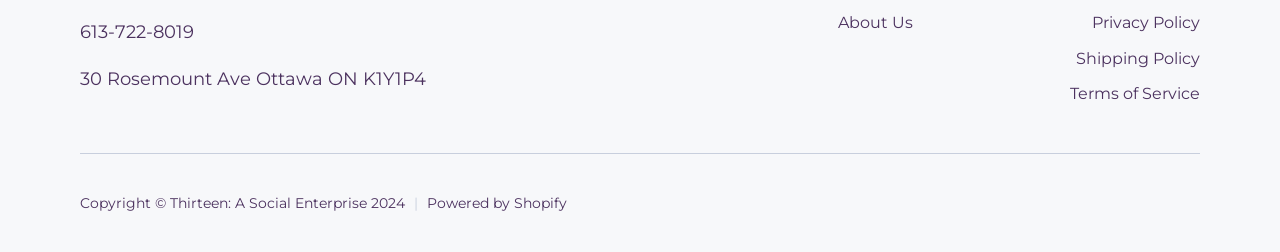Based on the element description "Terms of Service", predict the bounding box coordinates of the UI element.

[0.836, 0.334, 0.938, 0.425]